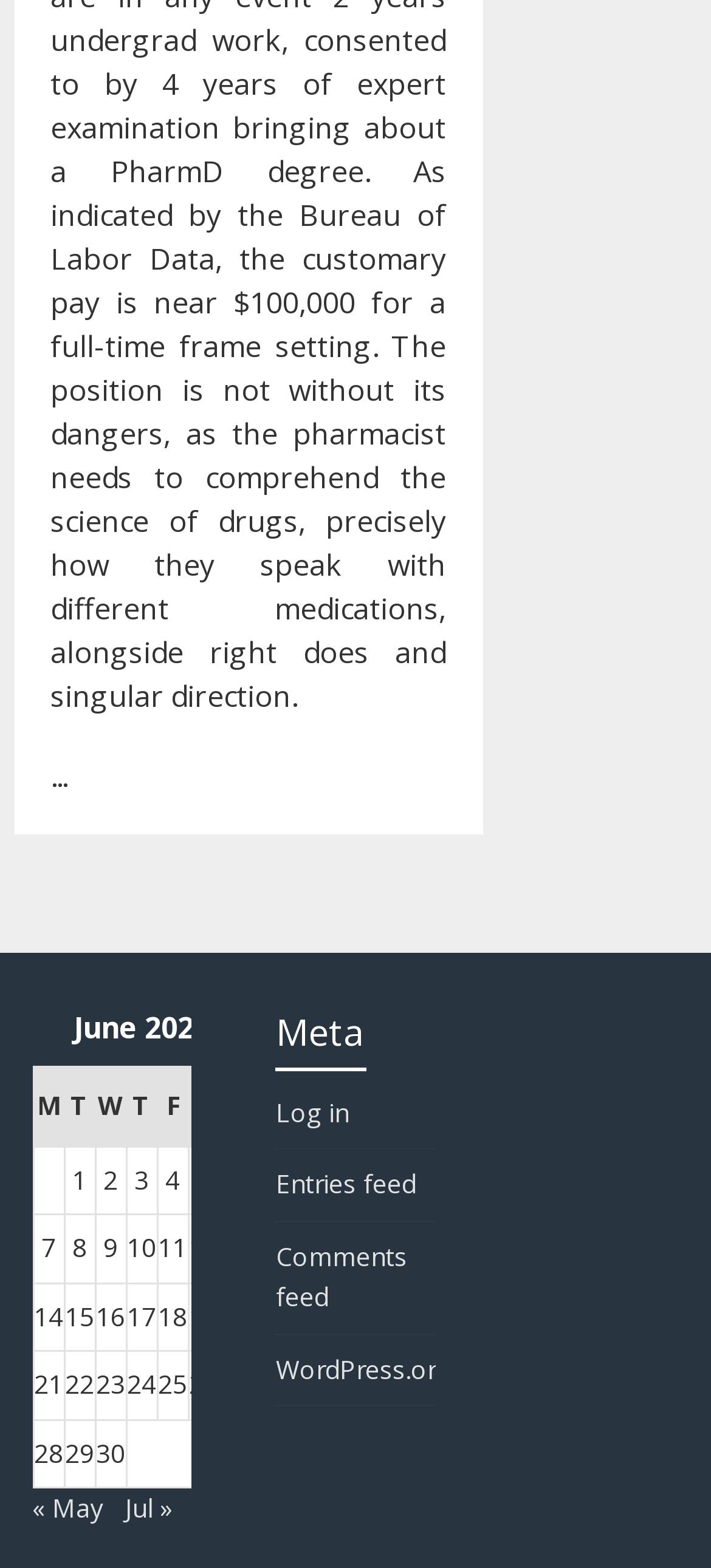Could you specify the bounding box coordinates for the clickable section to complete the following instruction: "Log in"?

[0.388, 0.698, 0.491, 0.72]